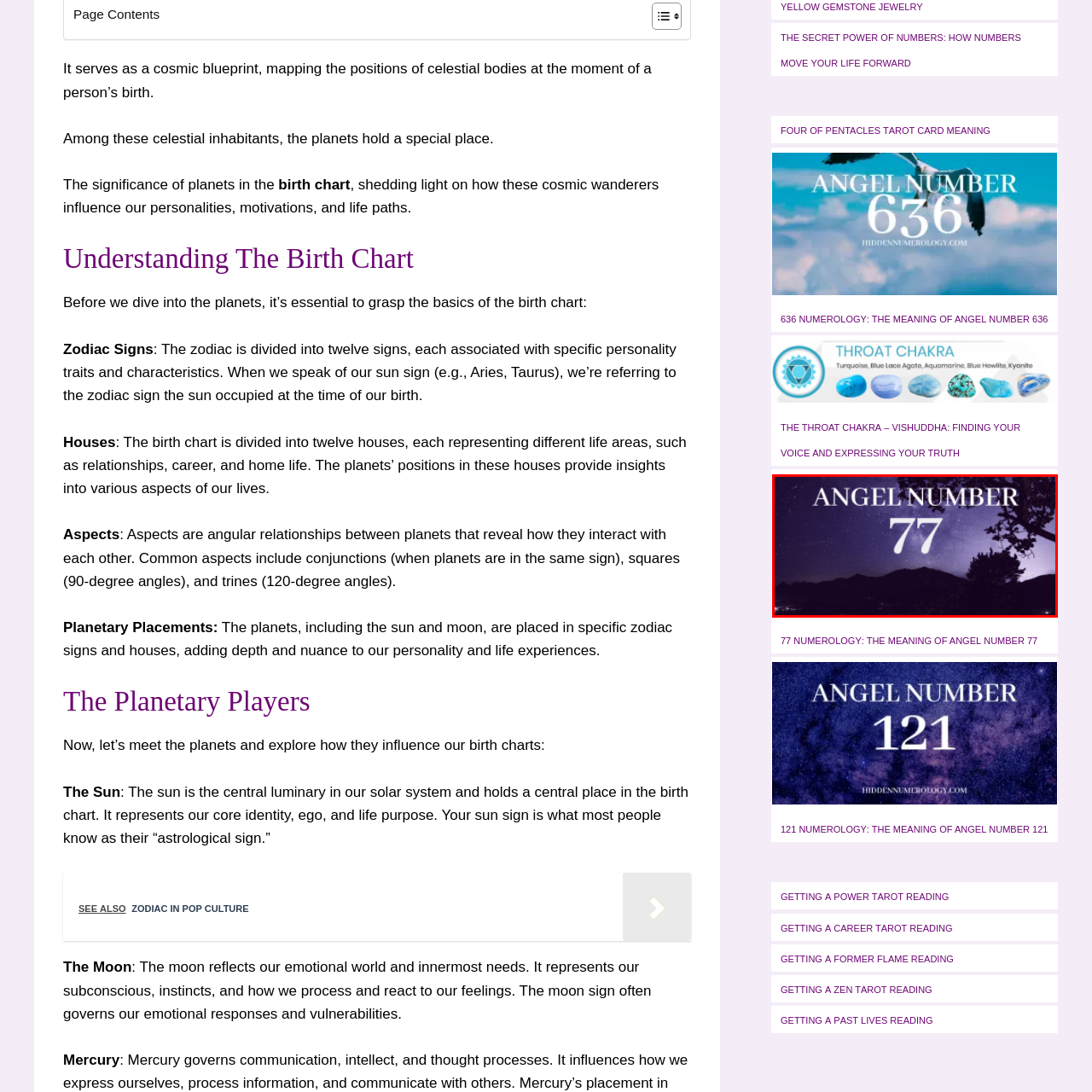View the part of the image surrounded by red, What is the significance of the number 77? Respond with a concise word or phrase.

Intuition, inner wisdom, and enlightenment